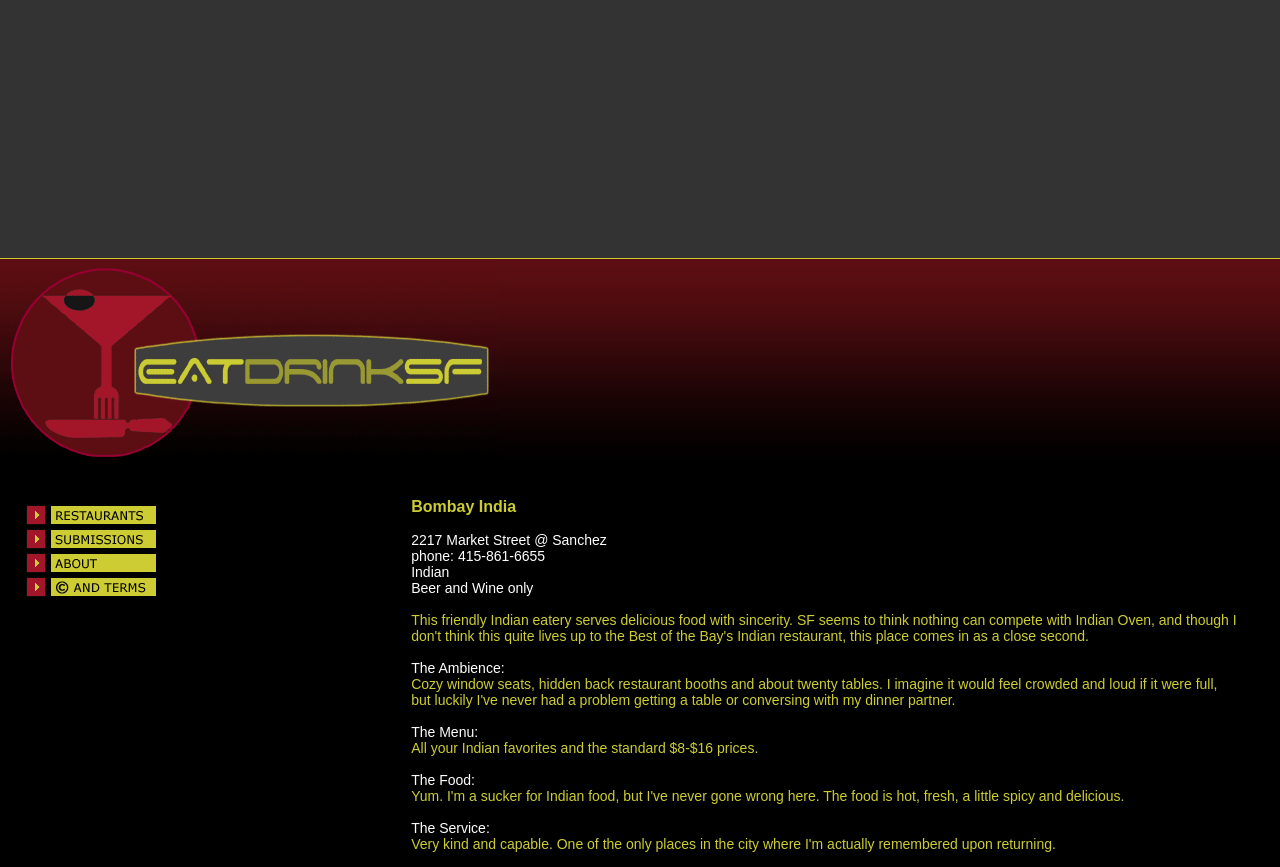What is the address of Bombay India?
From the screenshot, supply a one-word or short-phrase answer.

2217 Market Street @ Sanchez